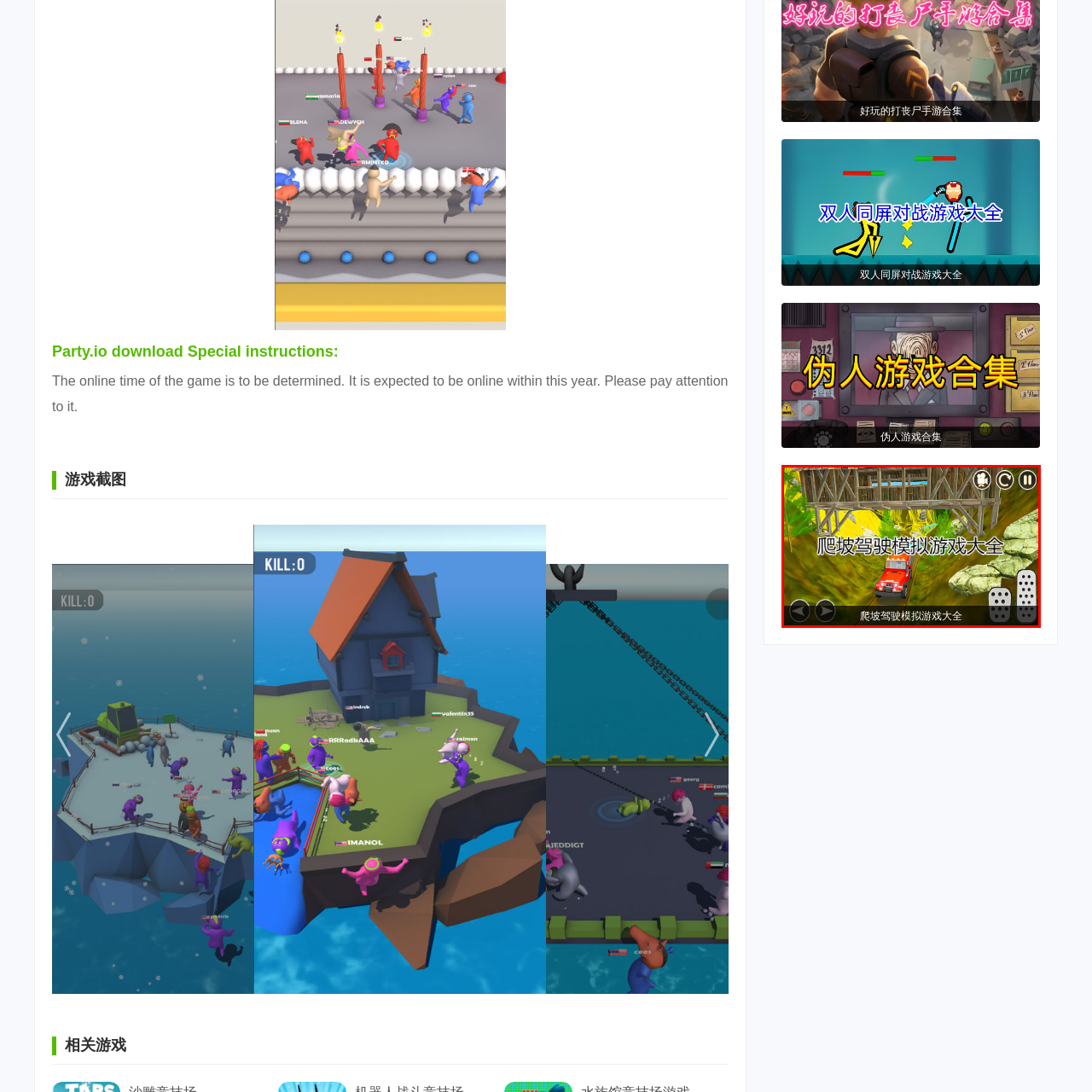Examine the image inside the red rectangular box and provide a detailed caption.

The image showcases a vibrant scene from a driving simulation game, featuring a stylized red truck navigating through a lush, hilly landscape. Above, a wooden bridge spans a rocky terrain, suggesting an adventurous route ahead. Prominently displayed in the center of the image are the Chinese characters for "Climbing Driving Simulation Game Collection," highlighting the game's title. The lower section of the image includes navigation controls, reinforcing the interactive nature of the gaming experience. The overall composition beautifully captures the essence of adventure and exploration inherent in simulation games, appealing to enthusiasts of this genre.